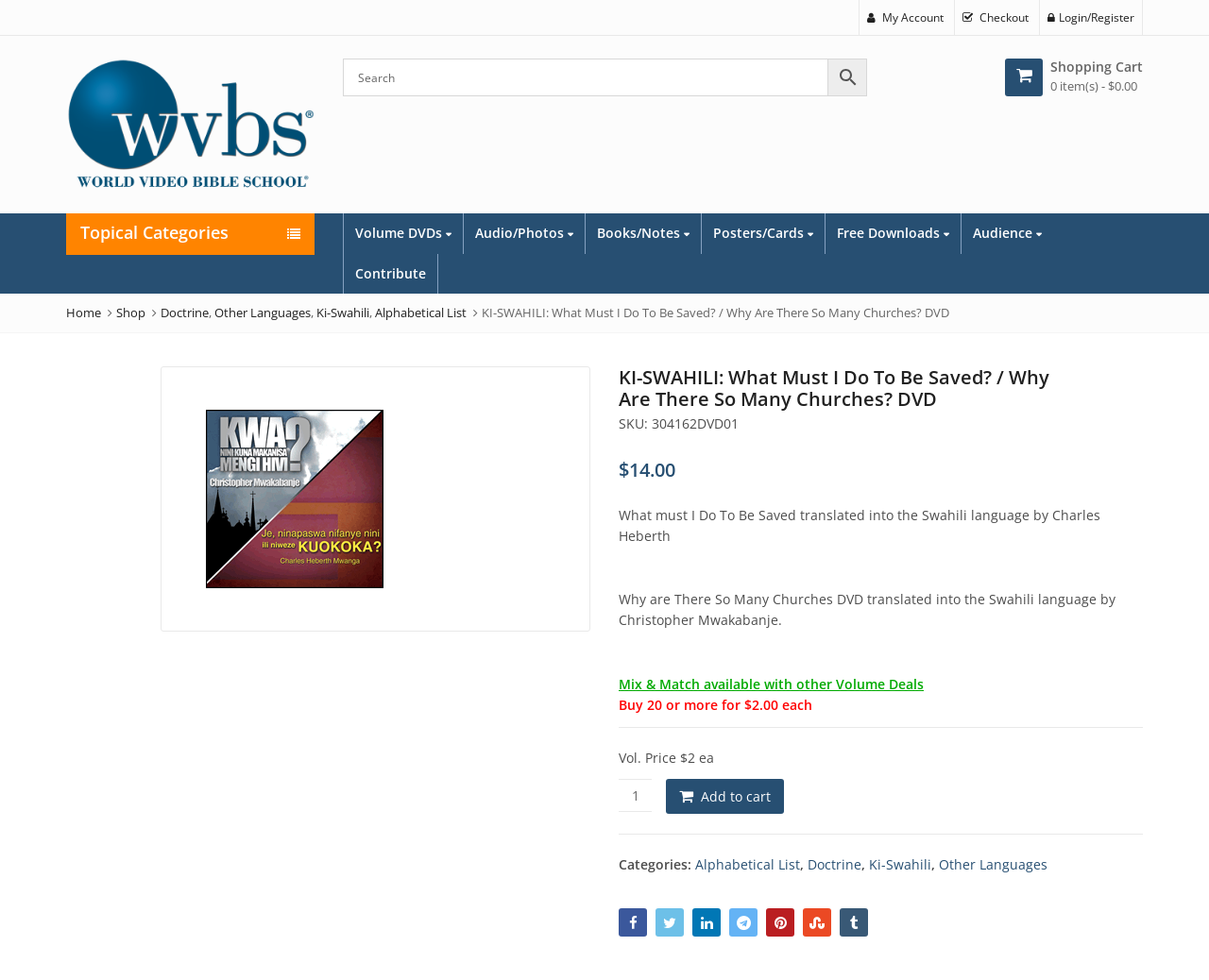Give a one-word or short phrase answer to this question: 
How much does the DVD cost?

$14.00